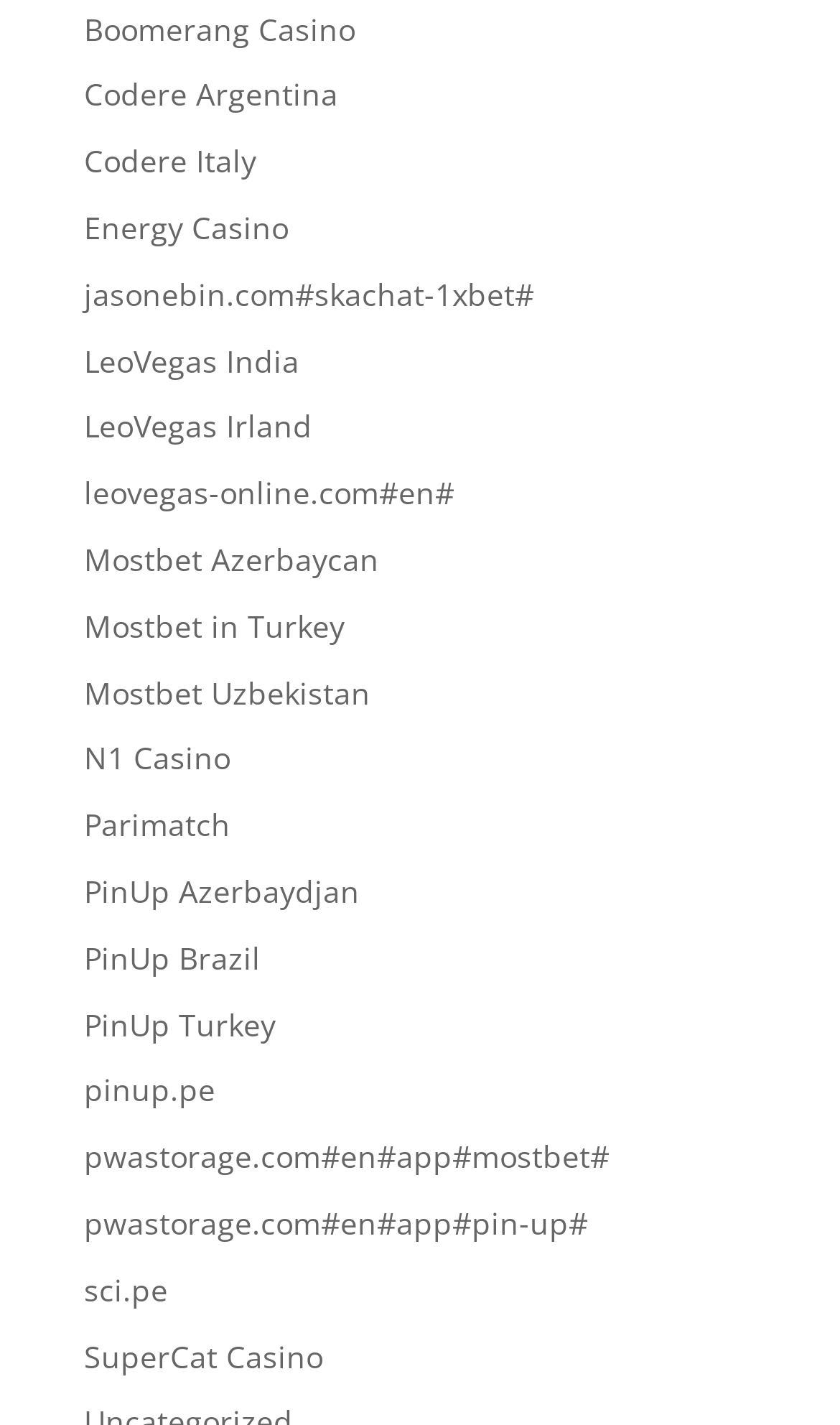Determine the bounding box coordinates for the HTML element mentioned in the following description: "pwastorage.com#en#app#mostbet#". The coordinates should be a list of four floats ranging from 0 to 1, represented as [left, top, right, bottom].

[0.1, 0.797, 0.726, 0.826]